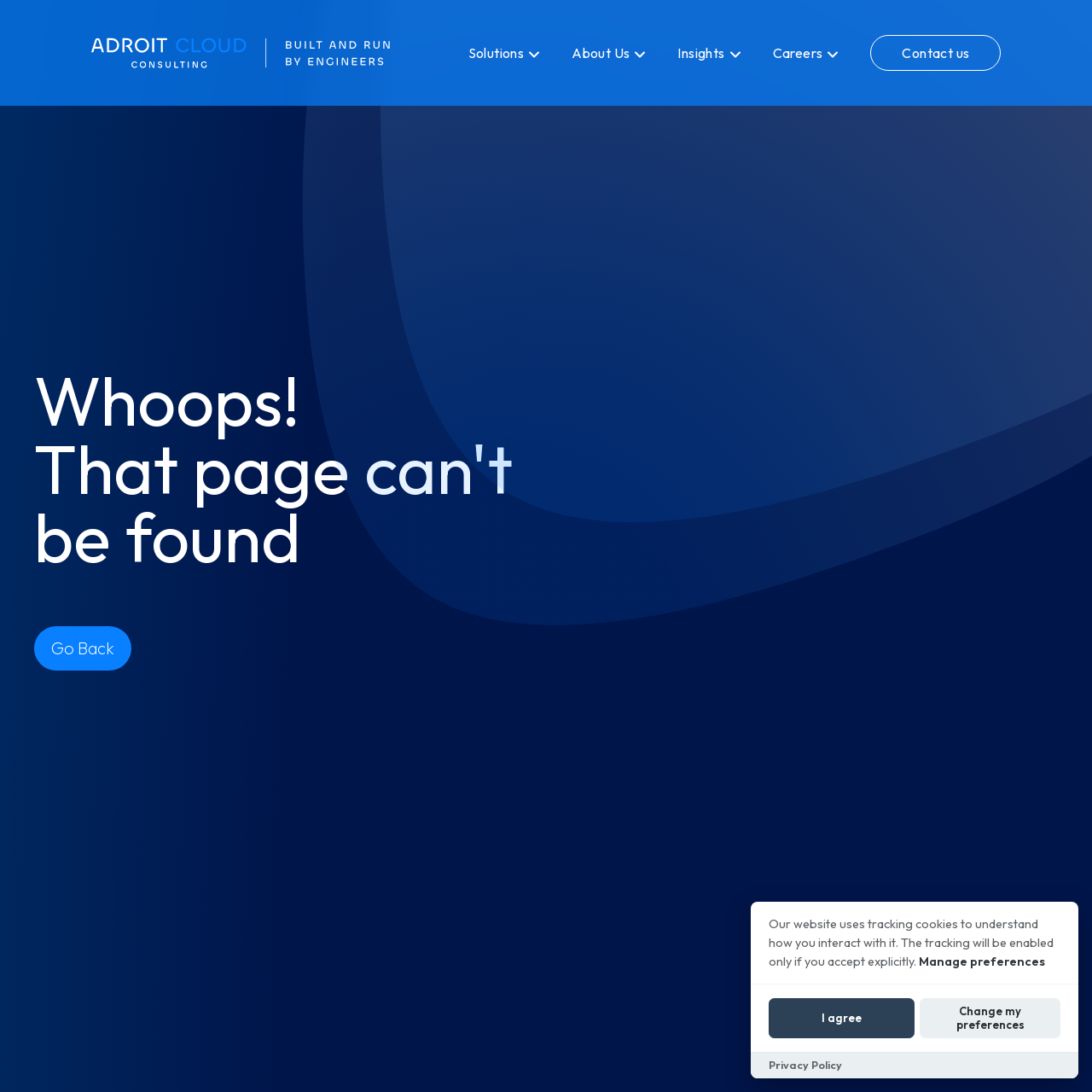Please find the bounding box coordinates (top-left x, top-left y, bottom-right x, bottom-right y) in the screenshot for the UI element described as follows: Social ValueBuilding a sustainable future

[0.056, 0.188, 0.277, 0.242]